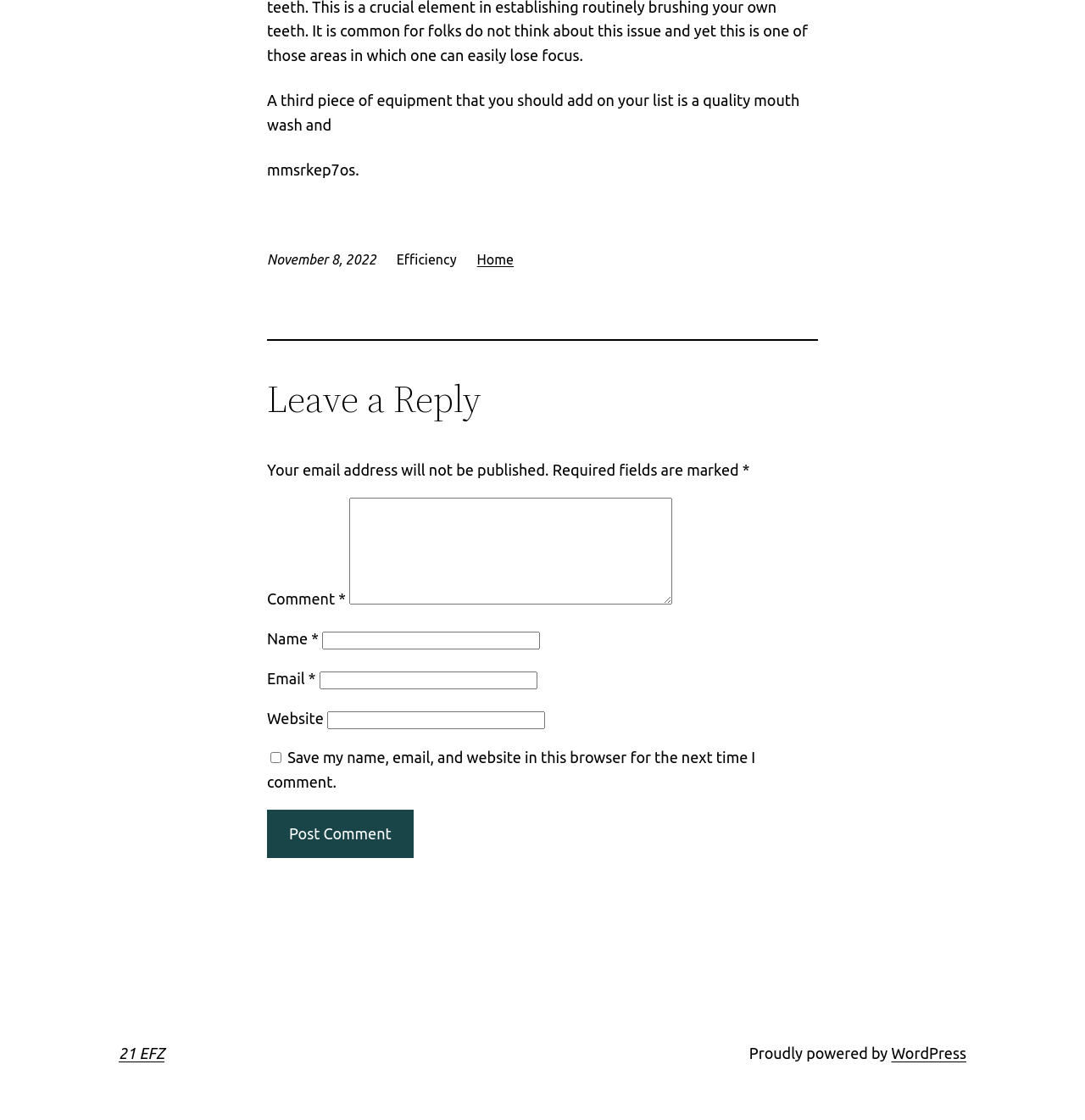Please determine the bounding box coordinates of the element to click on in order to accomplish the following task: "Type your comment in the 'Comment' field". Ensure the coordinates are four float numbers ranging from 0 to 1, i.e., [left, top, right, bottom].

[0.322, 0.445, 0.62, 0.54]